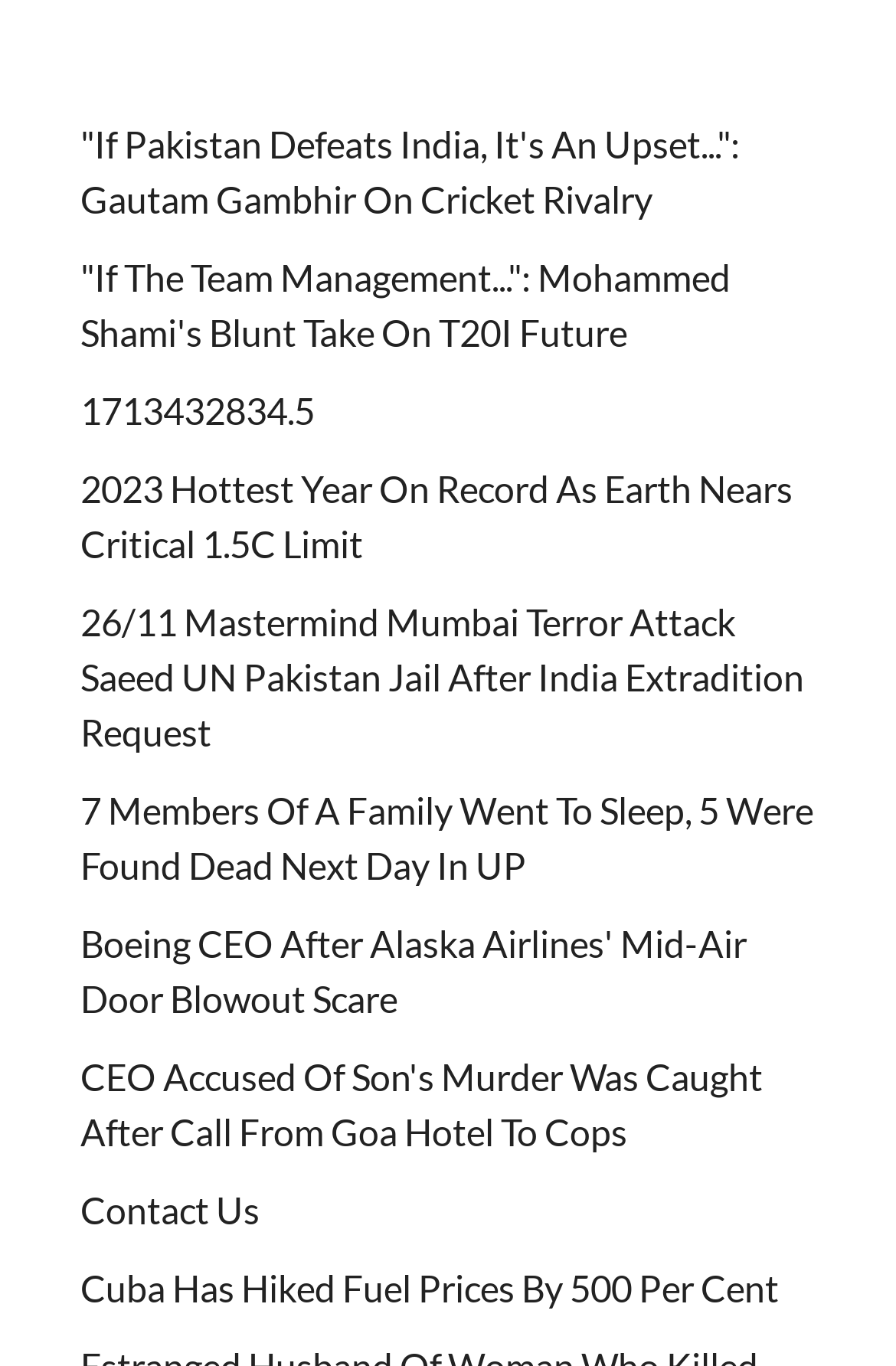Find the bounding box coordinates of the clickable area that will achieve the following instruction: "View article about Boeing CEO".

[0.09, 0.674, 0.833, 0.746]